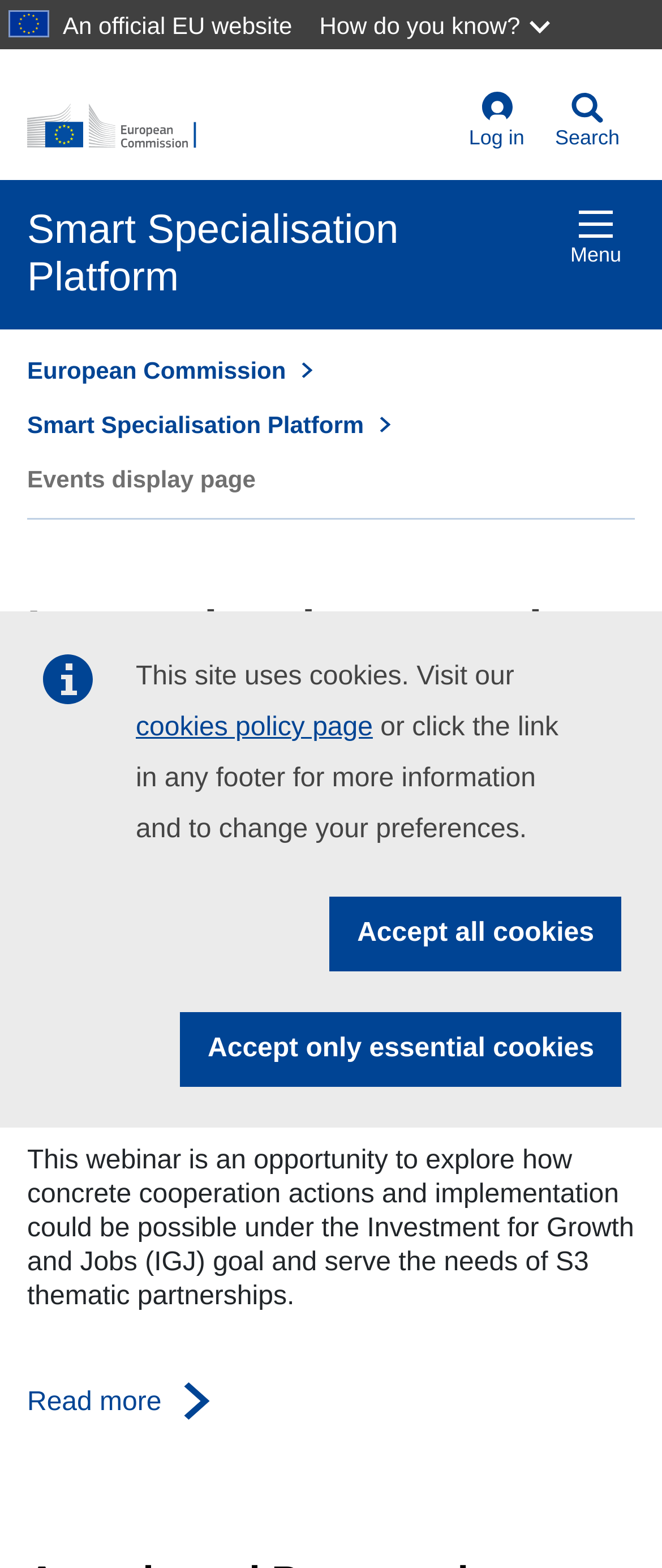What is the format of the webinar?
Can you provide an in-depth and detailed response to the question?

I found the answer by looking at the main content section of the webpage, where it says 'online meeting' below the webinar title.